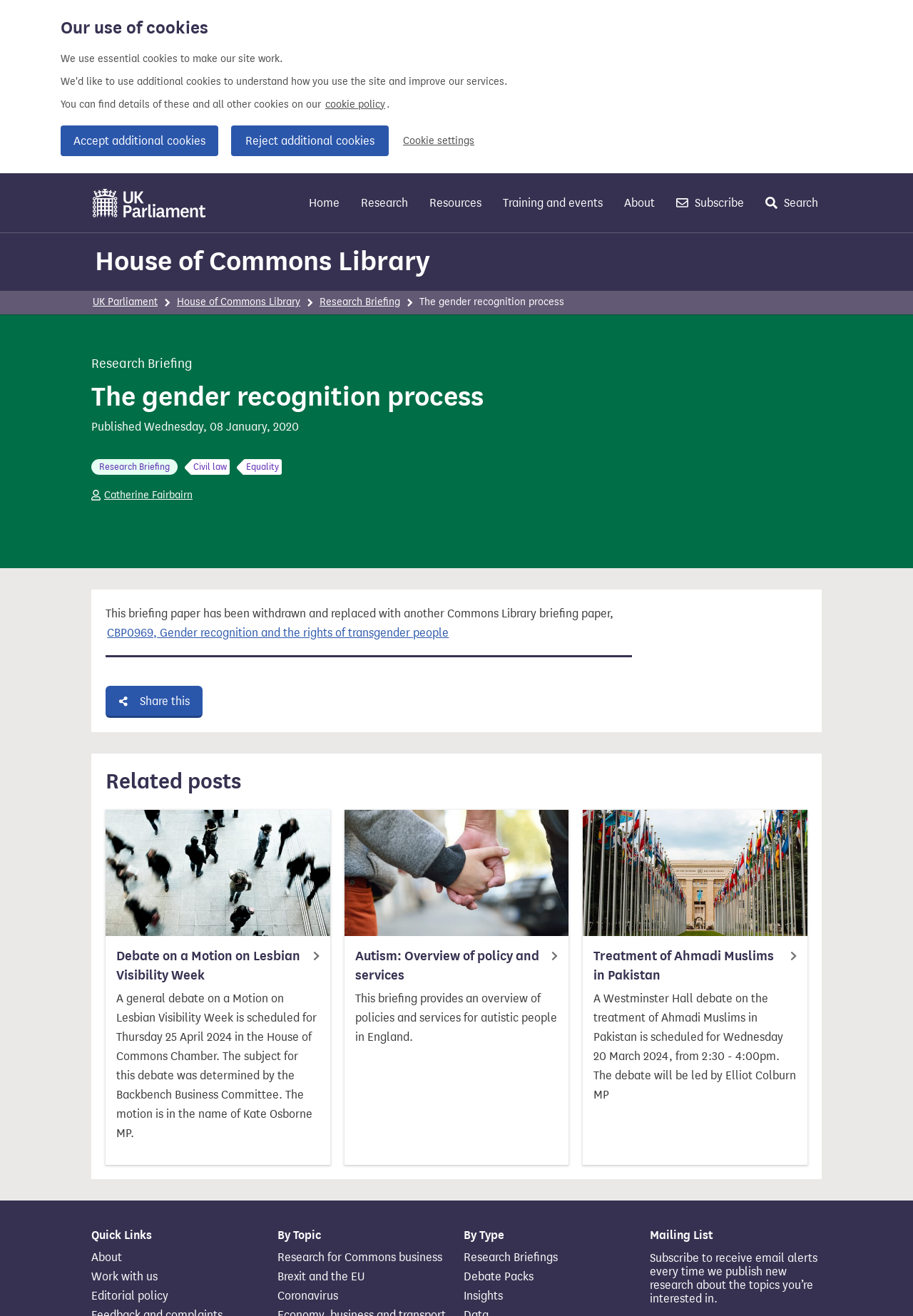Determine the bounding box coordinates of the section I need to click to execute the following instruction: "View Unikey 4.3 details". Provide the coordinates as four float numbers between 0 and 1, i.e., [left, top, right, bottom].

None